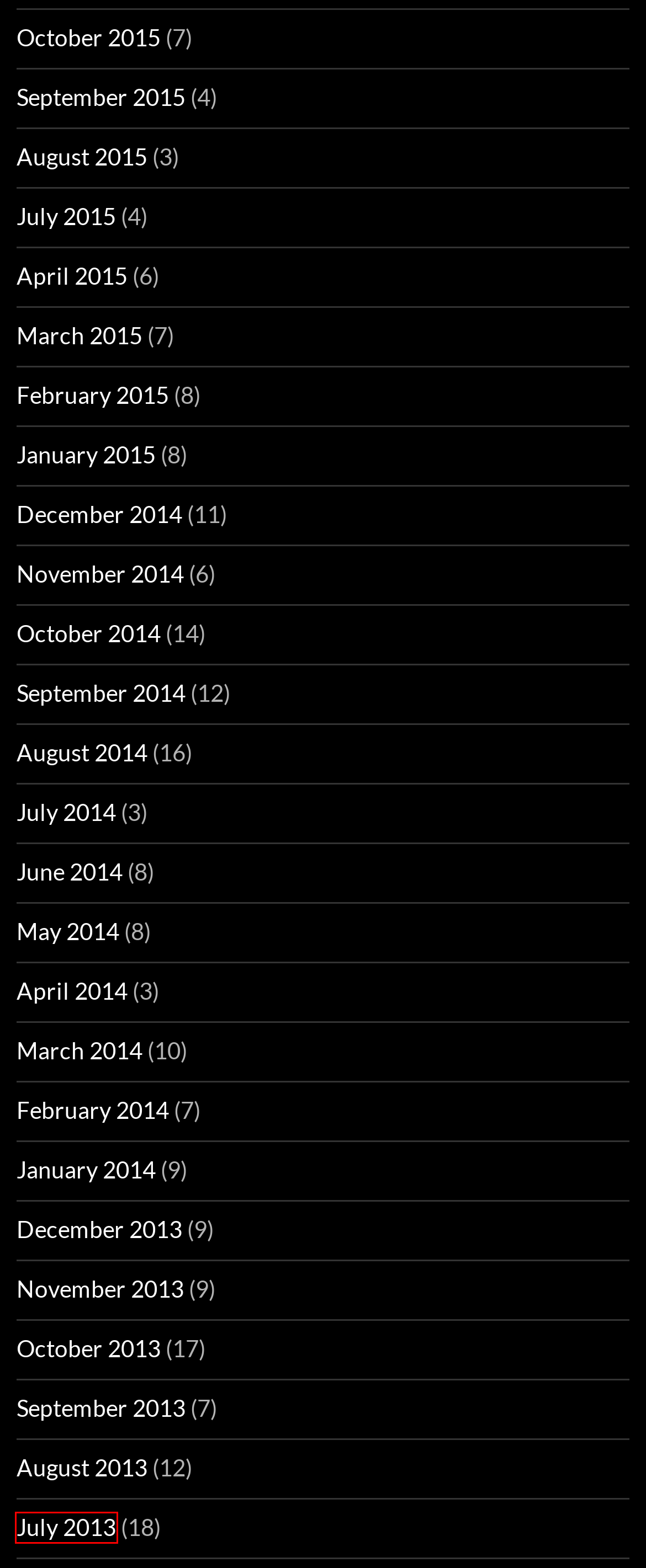Look at the screenshot of a webpage where a red rectangle bounding box is present. Choose the webpage description that best describes the new webpage after clicking the element inside the red bounding box. Here are the candidates:
A. July 2013 - Boris Johnson
B. February 2015 - Boris Johnson
C. September 2013 - Boris Johnson
D. February 2014 - Boris Johnson
E. November 2014 - Boris Johnson
F. August 2014 - Boris Johnson
G. December 2014 - Boris Johnson
H. December 2013 - Boris Johnson

A